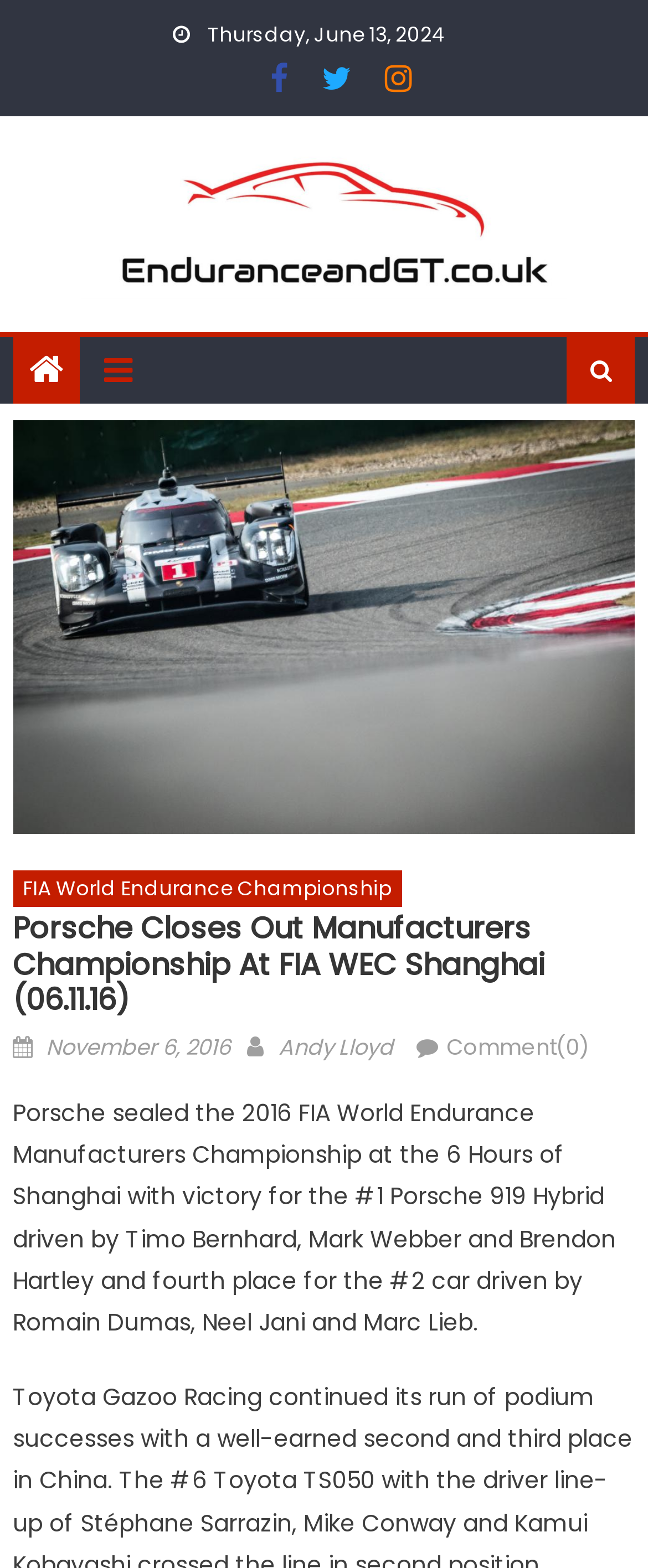Respond to the following question with a brief word or phrase:
What is the position of the #2 car driven by Romain Dumas, Neel Jani, and Marc Lieb?

Fourth place